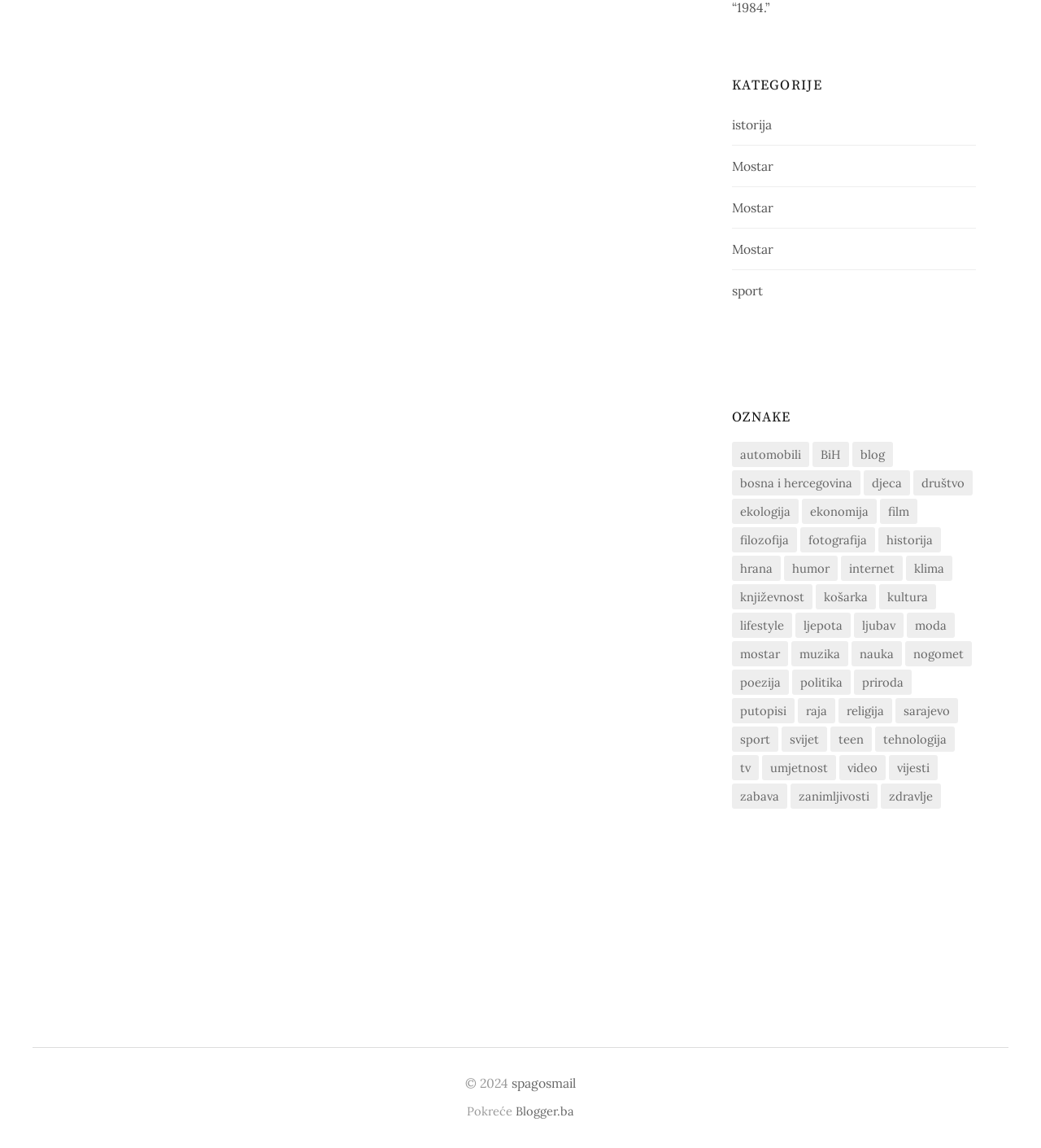Please identify the bounding box coordinates of where to click in order to follow the instruction: "Check the 'Blogger.ba' link".

[0.495, 0.961, 0.552, 0.974]